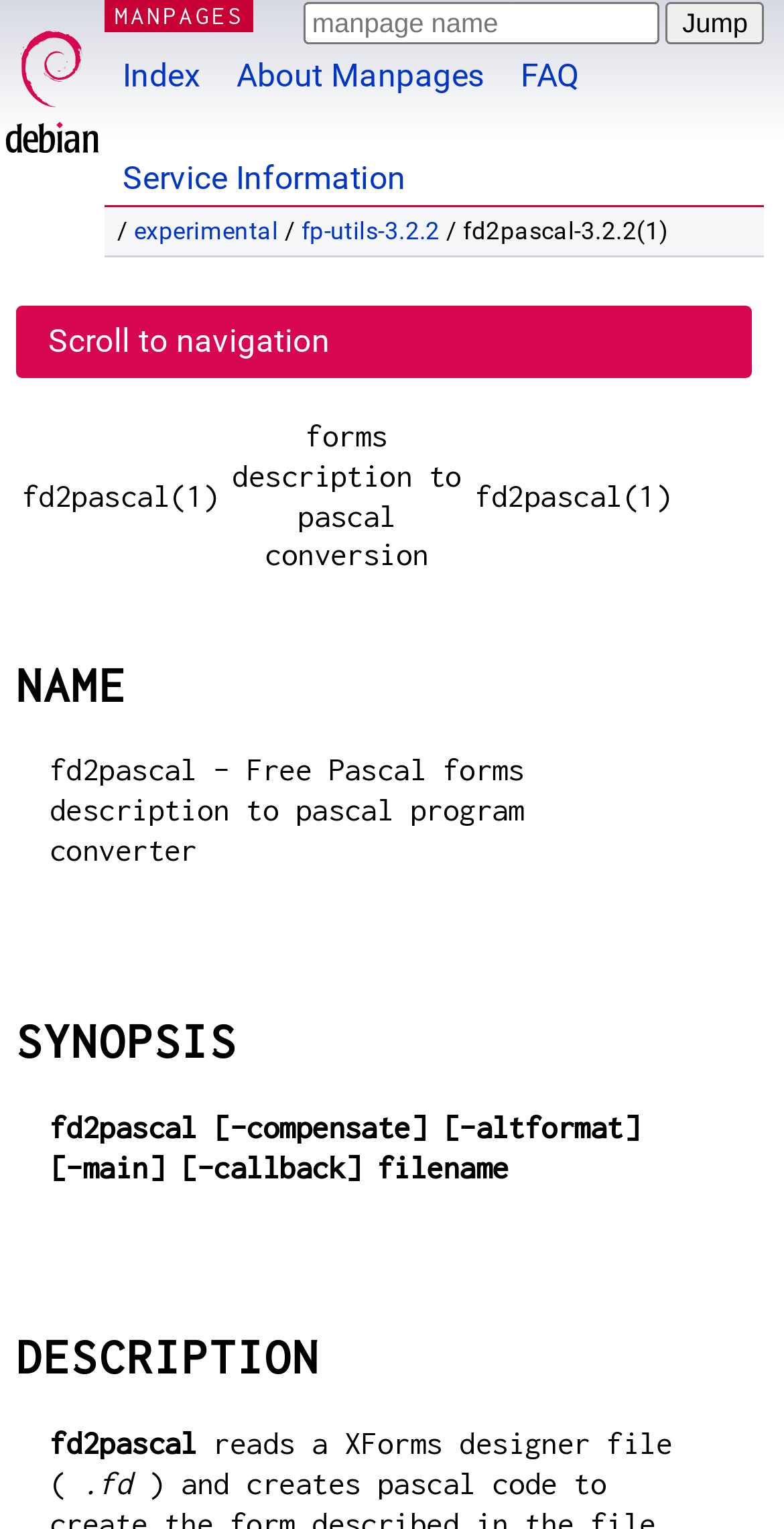Please identify the bounding box coordinates of the clickable region that I should interact with to perform the following instruction: "Enter a manpage name". The coordinates should be expressed as four float numbers between 0 and 1, i.e., [left, top, right, bottom].

[0.388, 0.001, 0.842, 0.029]